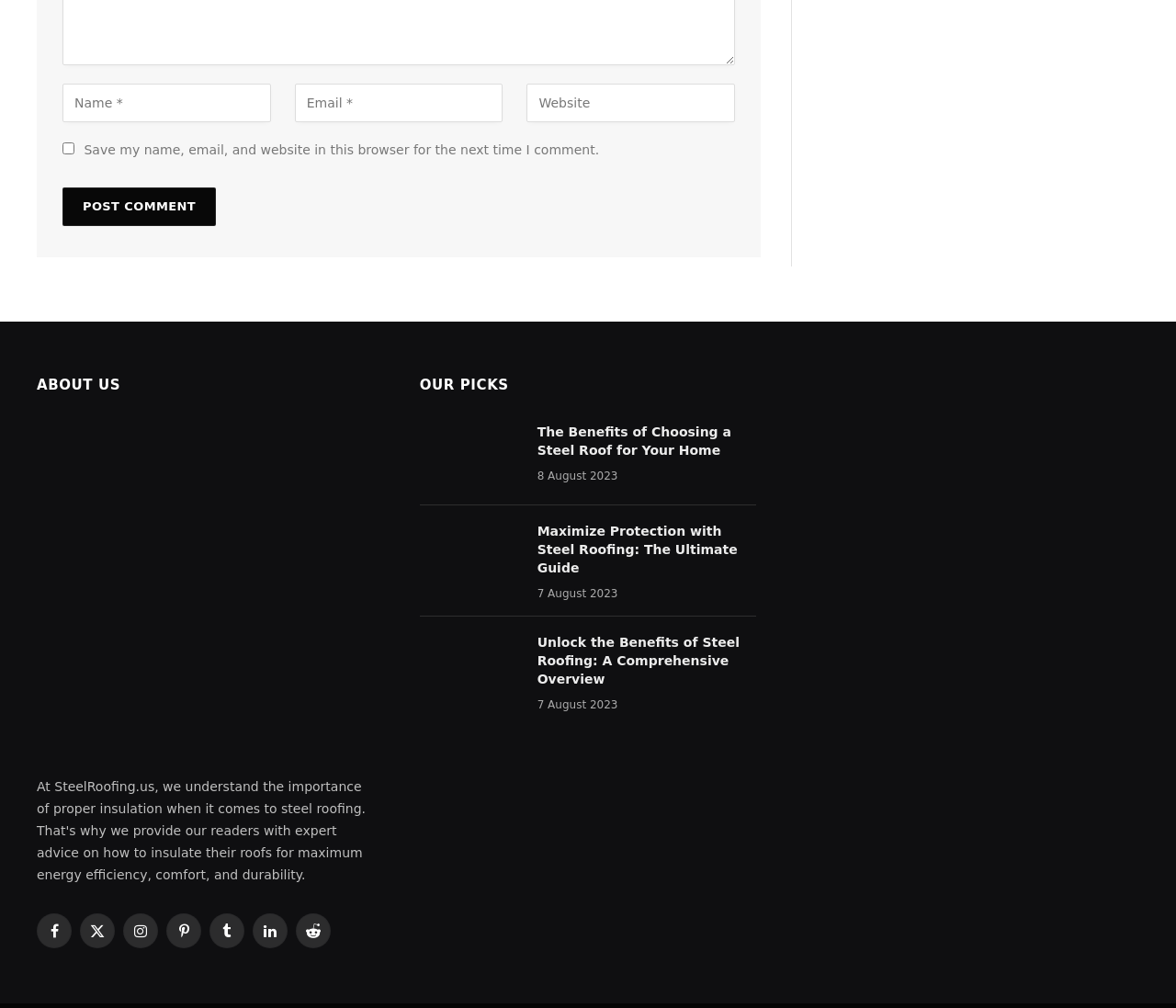Reply to the question with a single word or phrase:
Is the checkbox 'Save my name, email, and website in this browser for the next time I comment' checked?

No